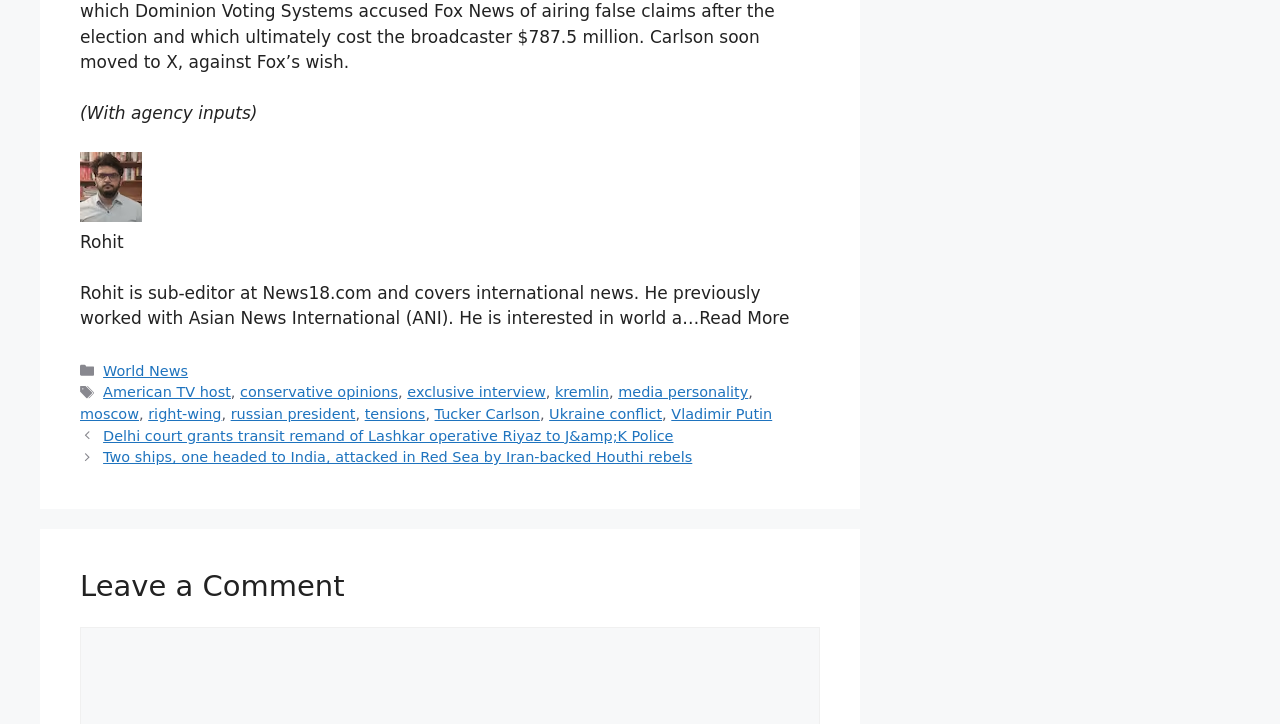Using the description "American TV host", predict the bounding box of the relevant HTML element.

[0.081, 0.531, 0.18, 0.553]